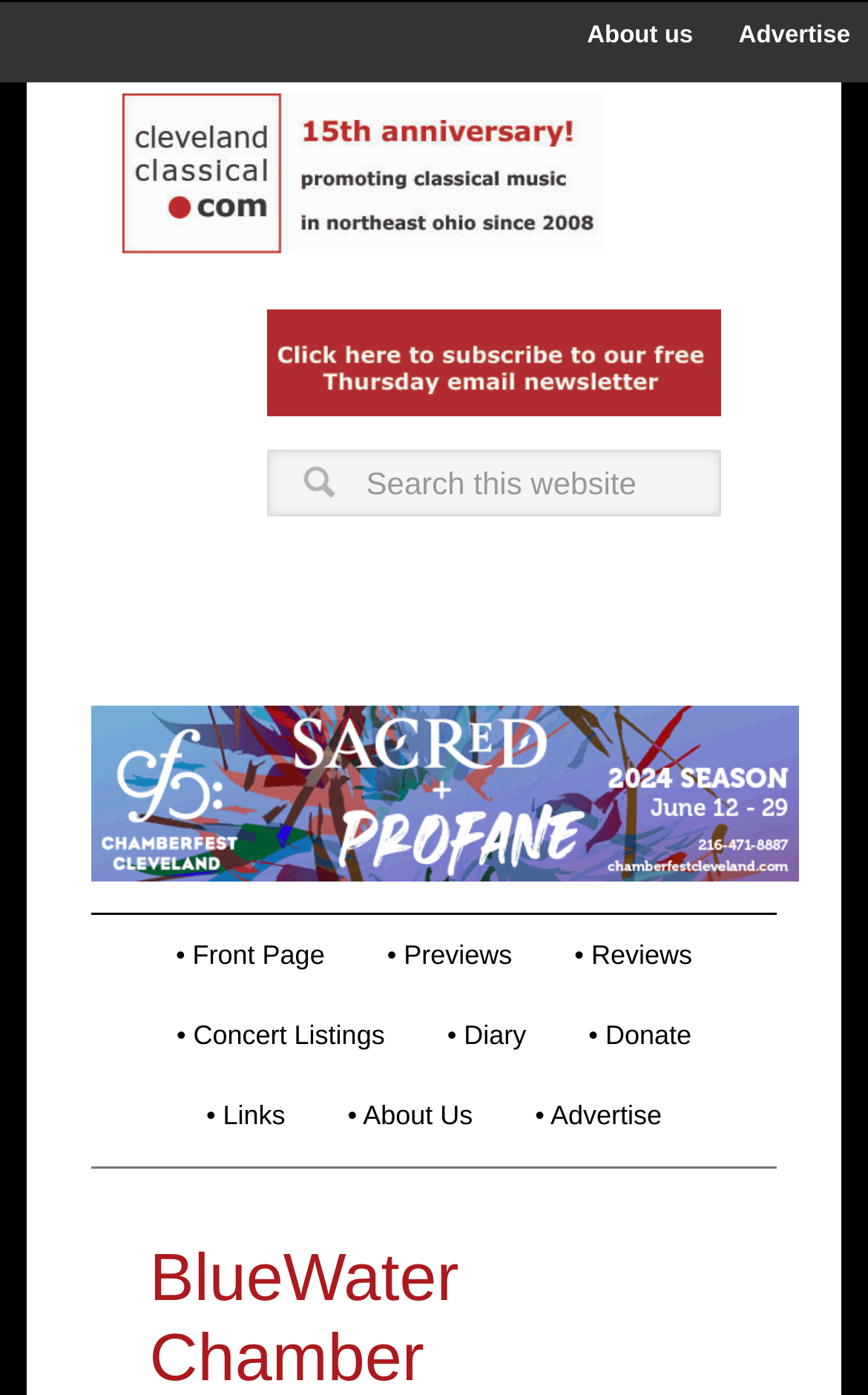Please specify the bounding box coordinates of the region to click in order to perform the following instruction: "view Ad".

[0.106, 0.505, 0.92, 0.632]